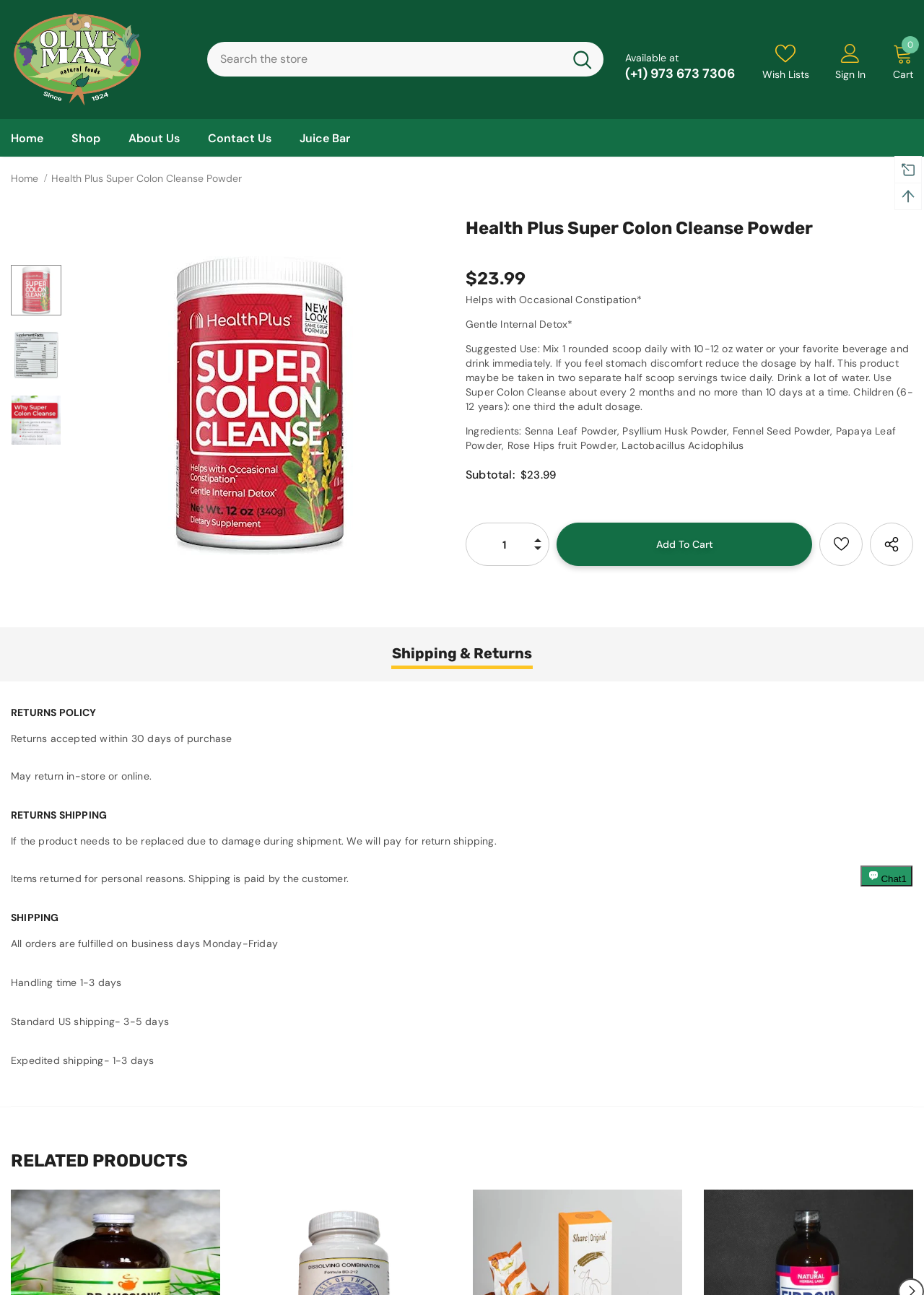What is the name of the product?
Using the image, give a concise answer in the form of a single word or short phrase.

Health Plus Super Colon Cleanse Powder